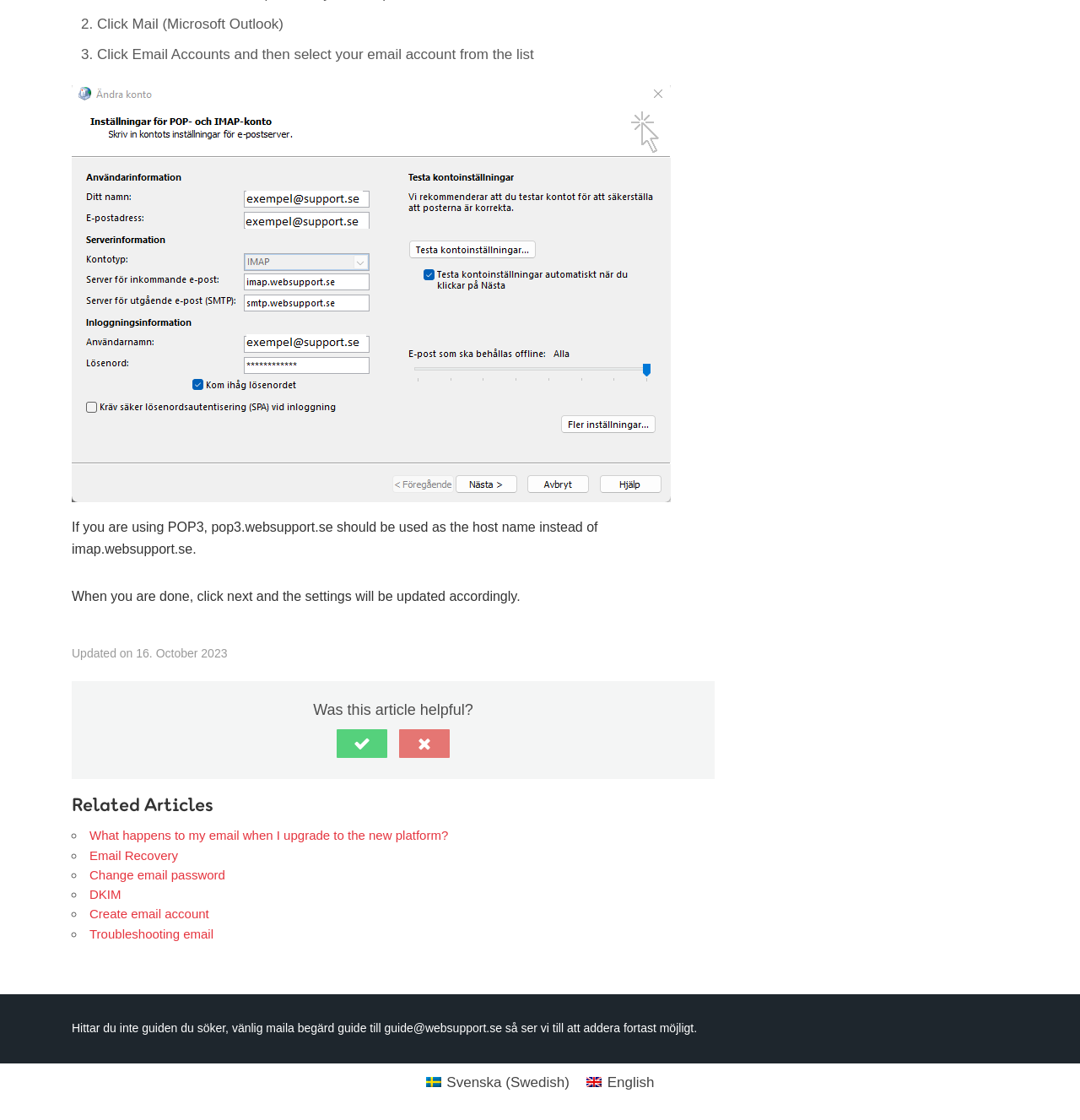Could you find the bounding box coordinates of the clickable area to complete this instruction: "Click to read related article 'Email Recovery'"?

[0.083, 0.757, 0.165, 0.77]